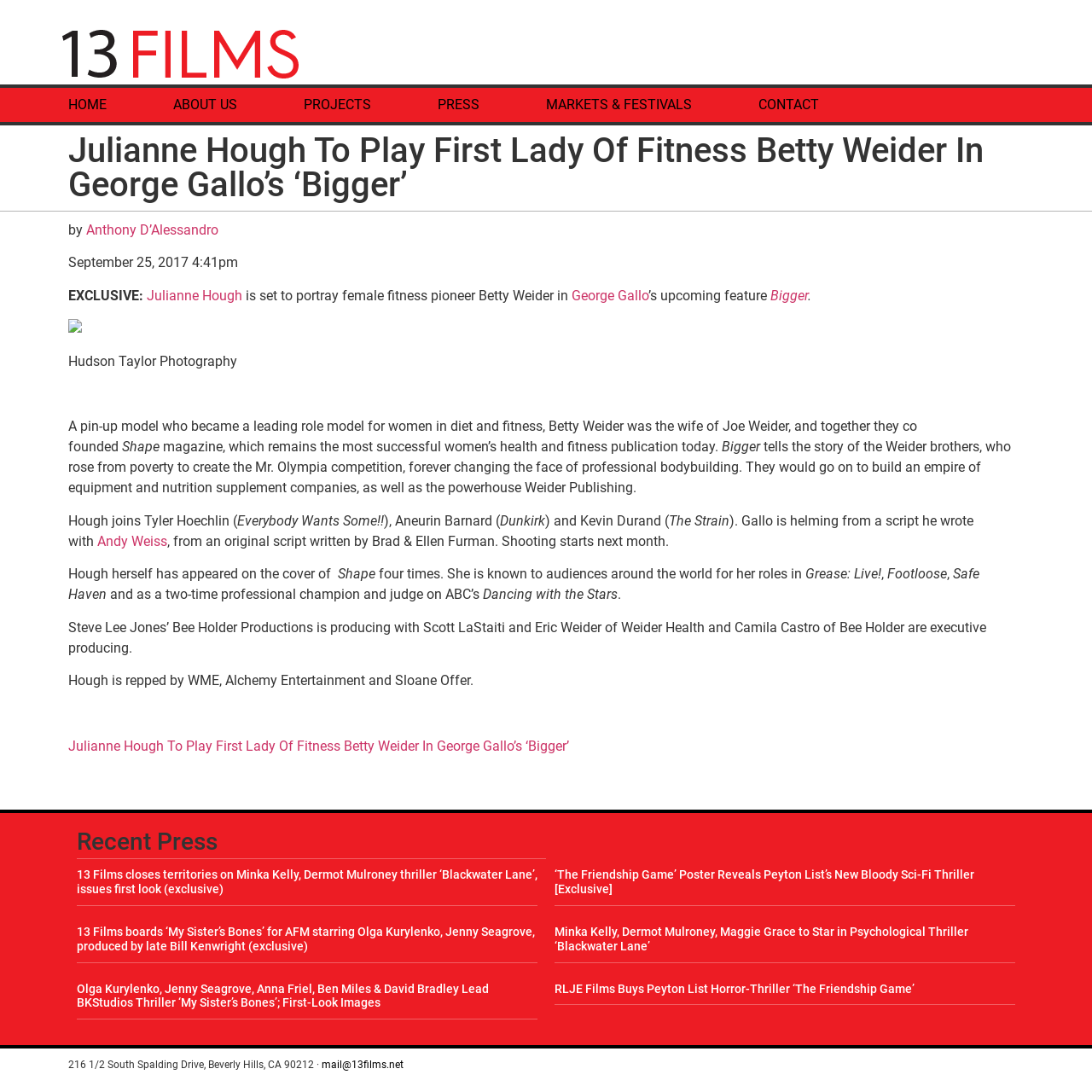What is the address of 13 Films?
Answer the question with a thorough and detailed explanation.

I found the answer by looking at the text content of the webpage, specifically the footer section that displays the address of 13 Films.